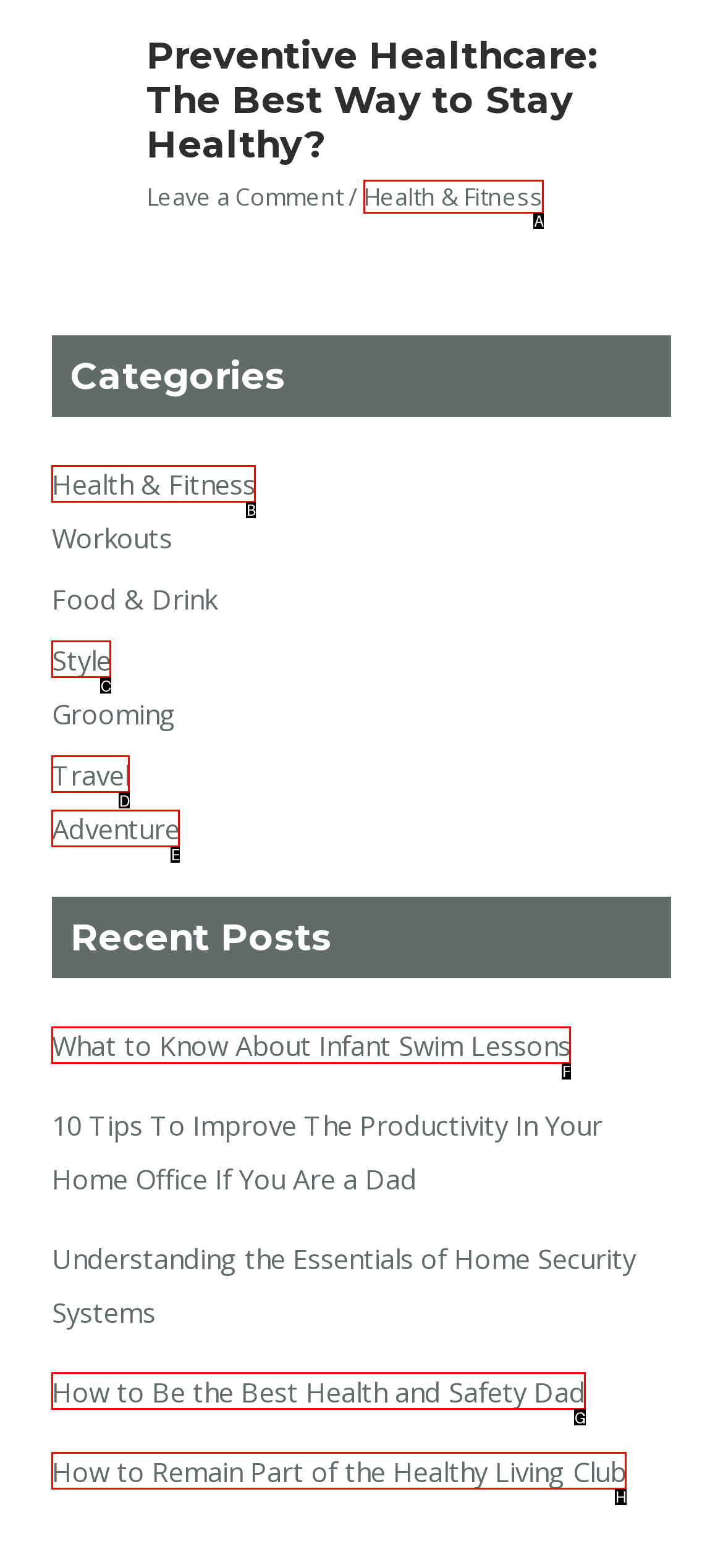Which option should be clicked to execute the task: View the 'Health & Fitness' category?
Reply with the letter of the chosen option.

A